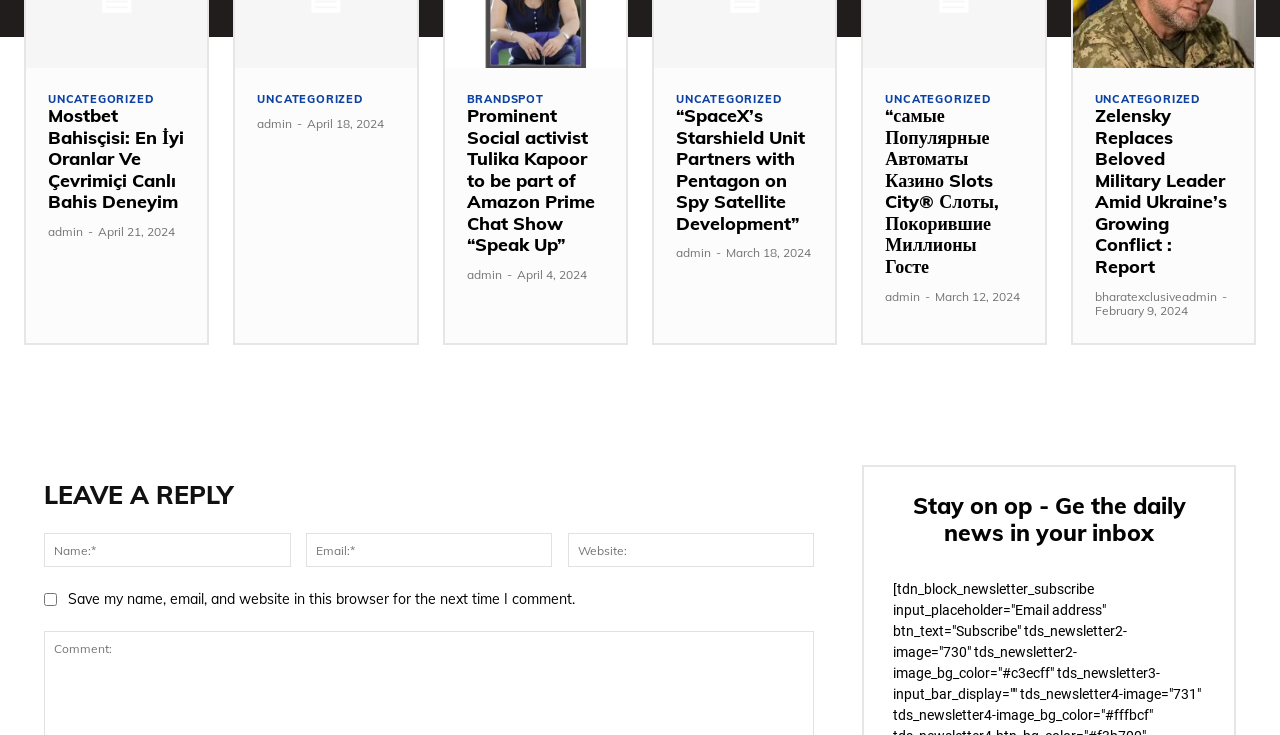Is there a comment section on this webpage?
Provide a concise answer using a single word or phrase based on the image.

Yes